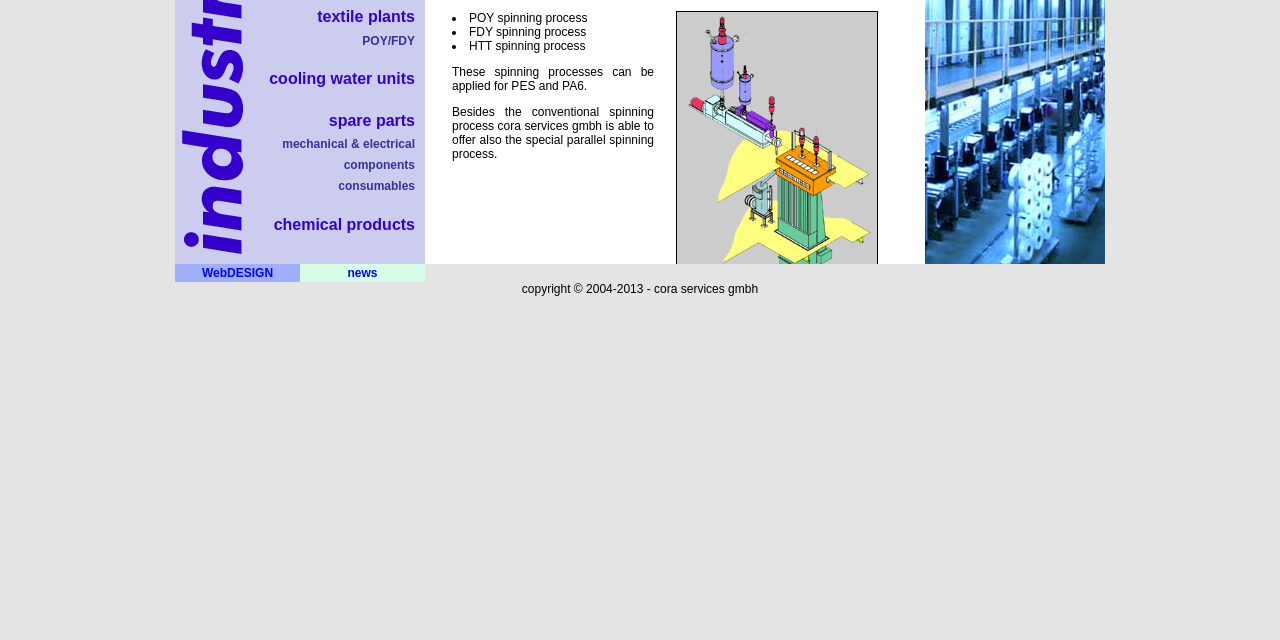Given the webpage screenshot and the description, determine the bounding box coordinates (top-left x, top-left y, bottom-right x, bottom-right y) that define the location of the UI element matching this description: cooling water units

[0.21, 0.11, 0.324, 0.137]